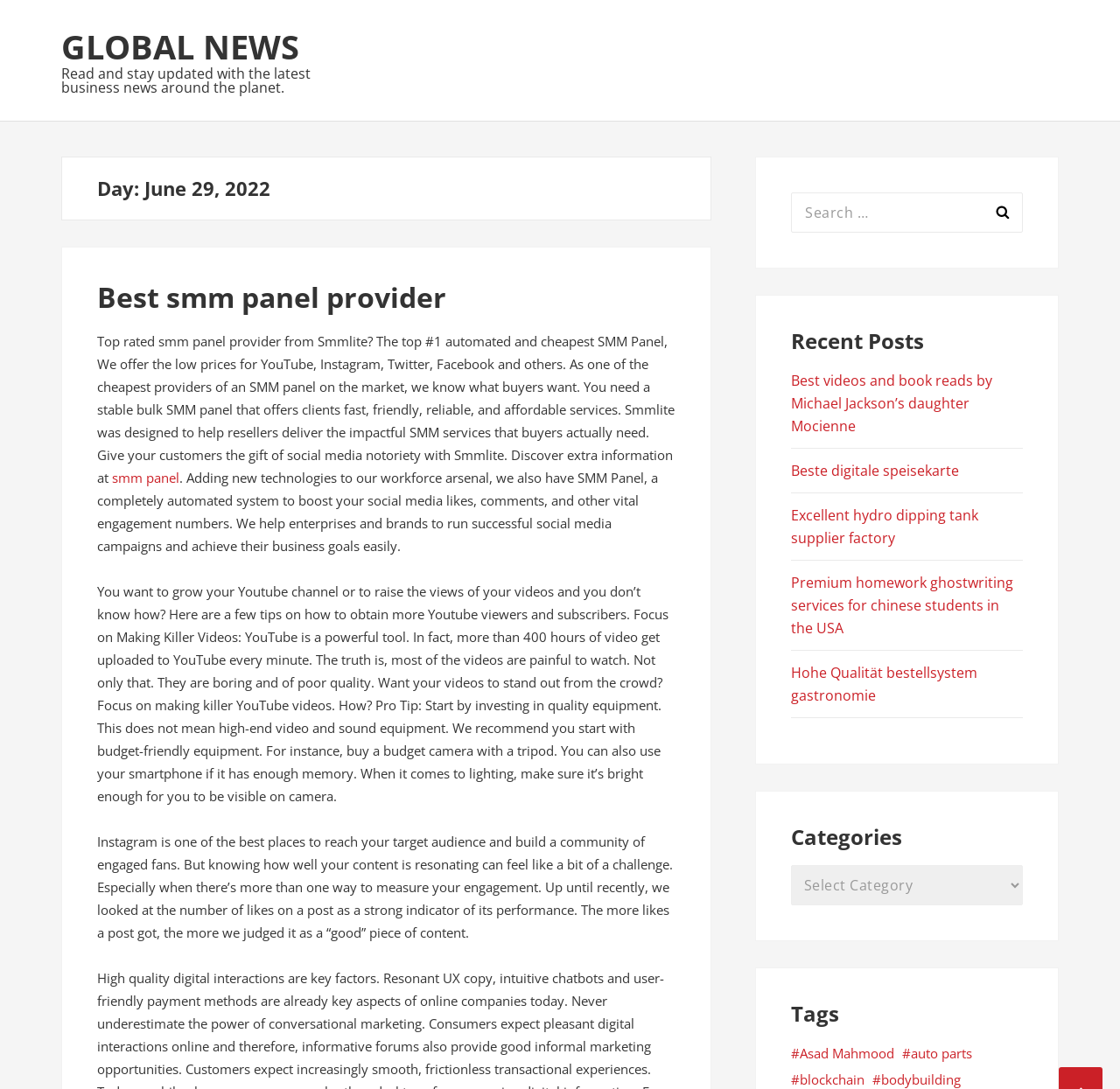Refer to the image and answer the question with as much detail as possible: How many categories are there in the dropdown menu?

The webpage does not provide the number of categories in the dropdown menu. The combobox element with the text 'Categories' has a popup menu, but the number of options is not specified.